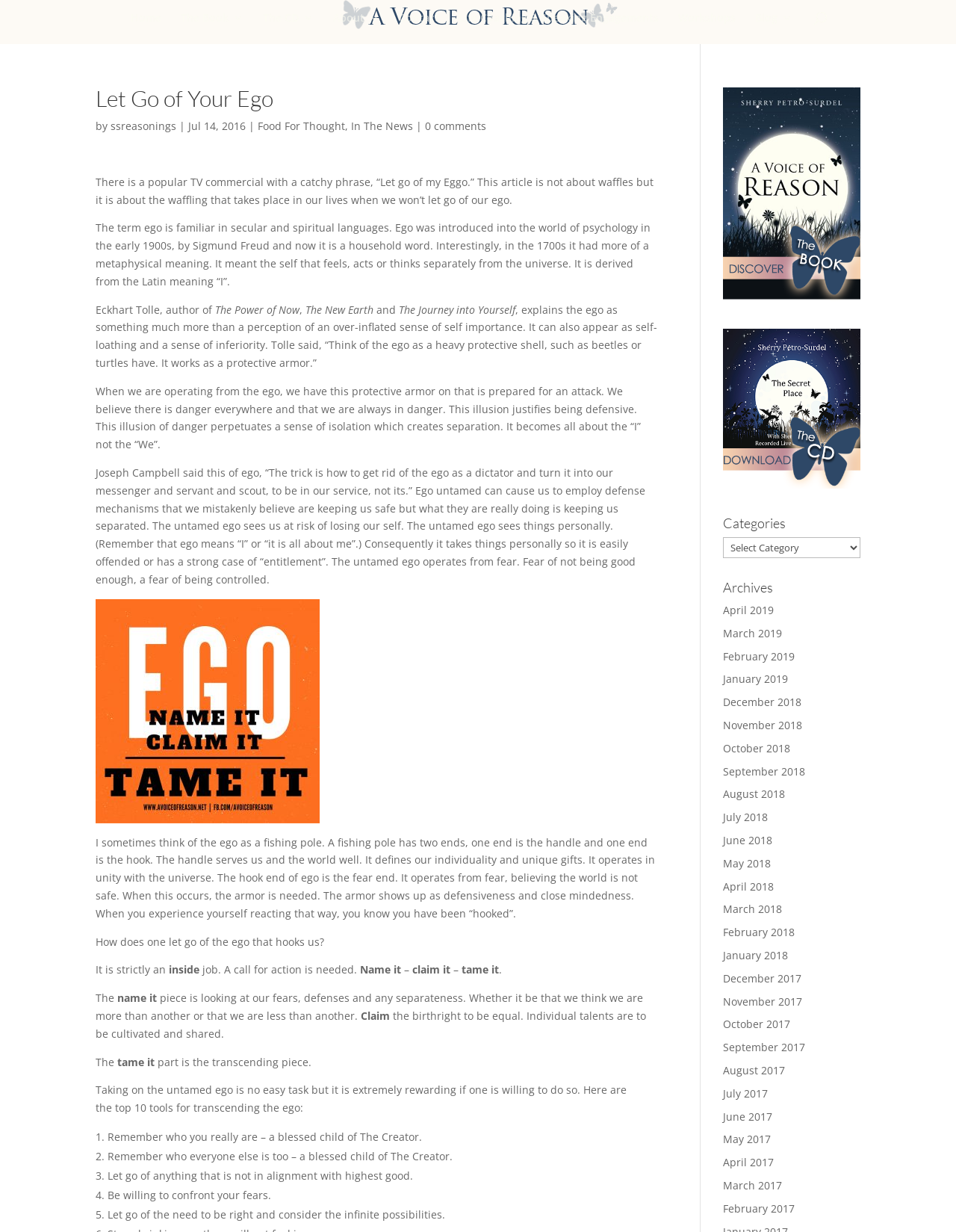Describe the entire webpage, focusing on both content and design.

The webpage is titled "Let Go of Your Ego | A Voice Of Reason" and has a prominent link with the same title at the top. Below this, there is a navigation menu with links to "Home", "The Book 3", "The CD 3", "About 3", "Contact", "Life Coaching & Speaking Engagements", "Workshops", and "Blog 3".

The main content of the page is an article titled "Let Go of Your Ego" with a subtitle "by ssreasonings". The article is divided into several paragraphs, with the first paragraph introducing the concept of ego and its effects on our lives. The text is accompanied by several links, including "Food For Thought", "In The News", and "0 comments".

The article continues to explore the concept of ego, citing authors such as Eckhart Tolle and Joseph Campbell. It discusses how the ego can lead to feelings of separation and fear, and how it can be tamed through self-reflection and awareness. The text is interspersed with links, including one to a section titled "EGO" with an accompanying image.

The article concludes with a section titled "How does one let go of the ego that hooks us?" and provides a list of 10 tools for transcending the ego, including remembering one's true identity, letting go of fear, and being willing to confront one's fears.

On the right-hand side of the page, there are several sections, including "Categories" with a dropdown menu, "Archives" with links to previous months, and several social media links with accompanying images.